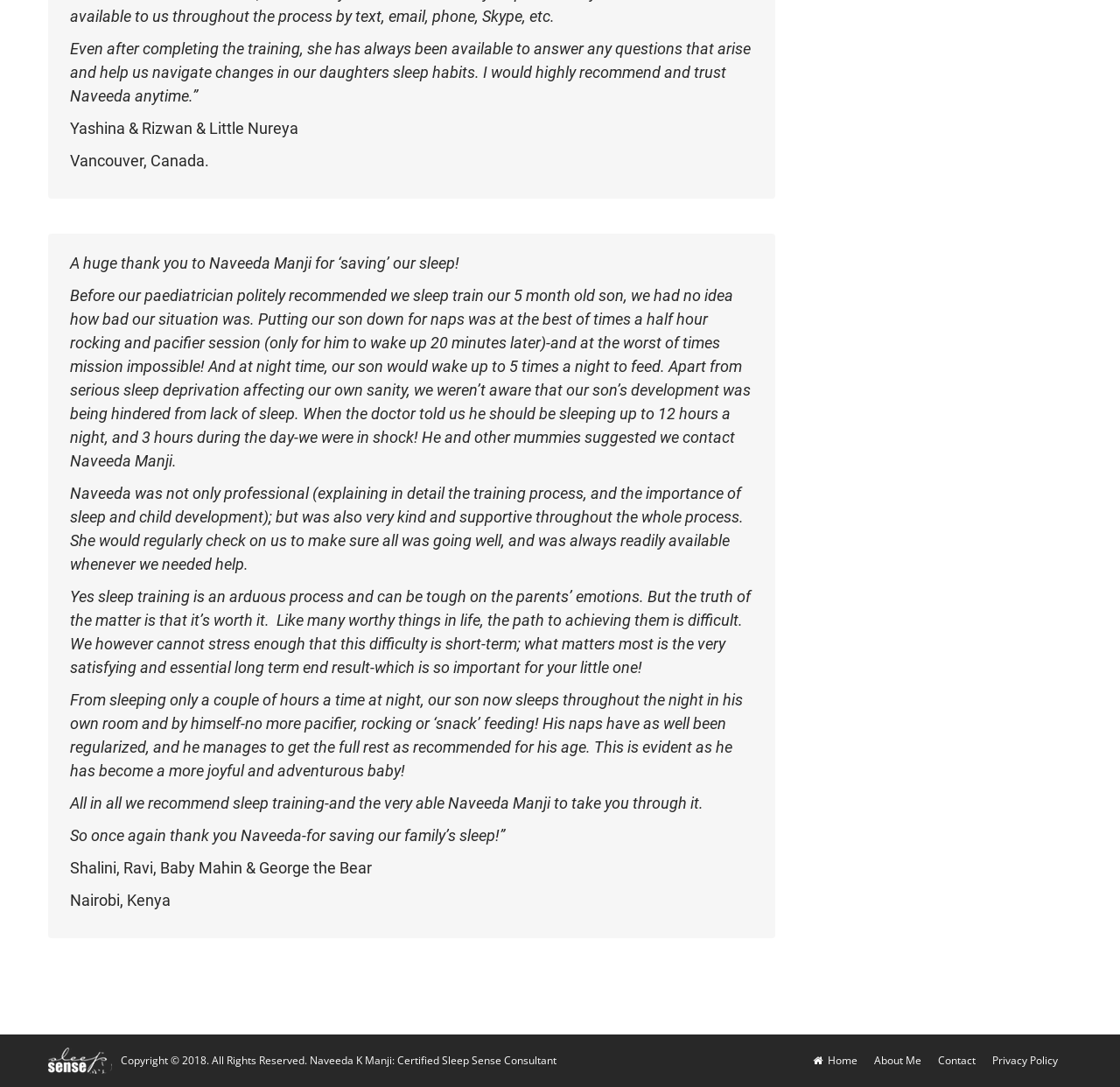Respond with a single word or phrase to the following question:
What is the profession of Naveeda Manji?

Sleep consultant